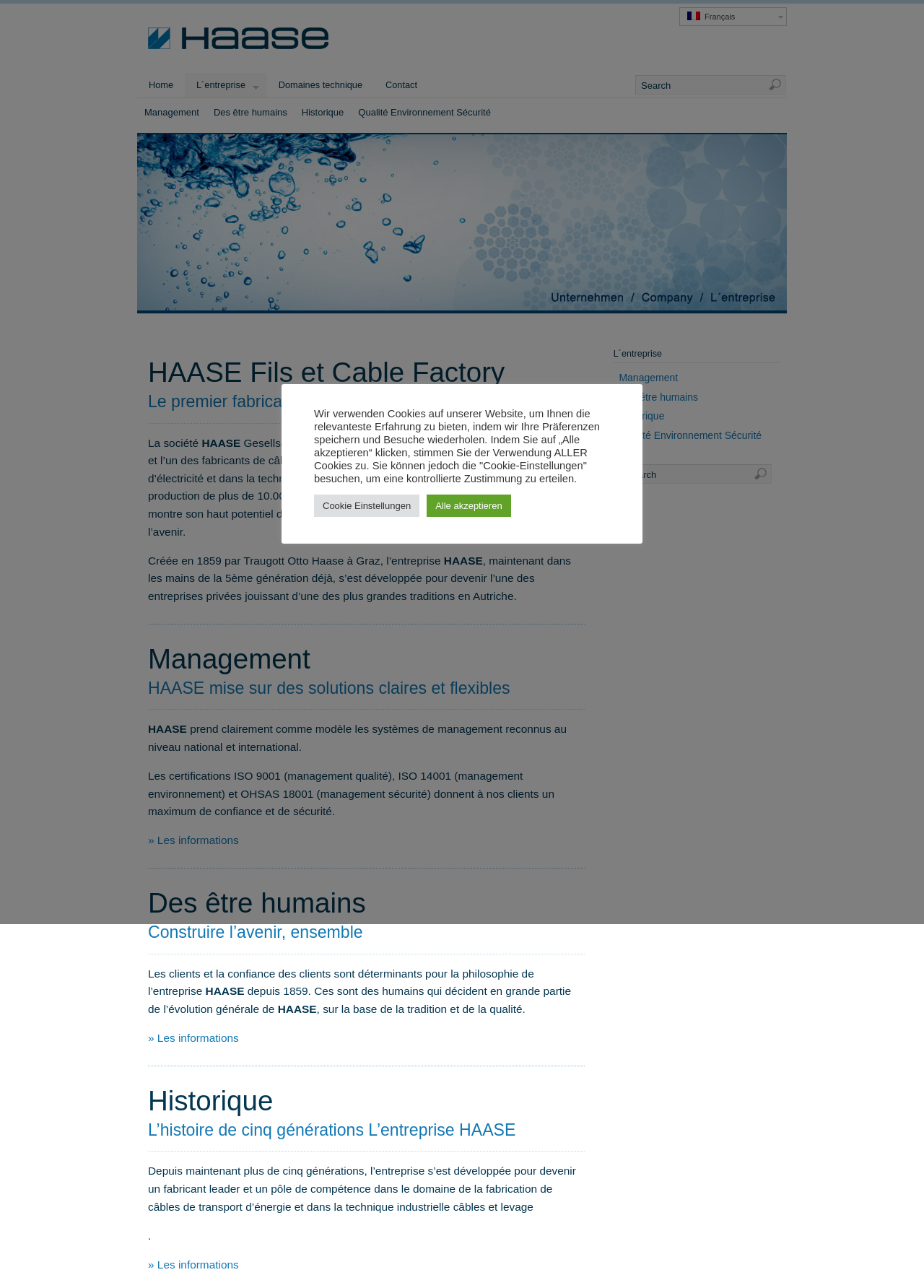Locate the bounding box coordinates of the item that should be clicked to fulfill the instruction: "Click on the HAASE link".

[0.16, 0.032, 0.47, 0.041]